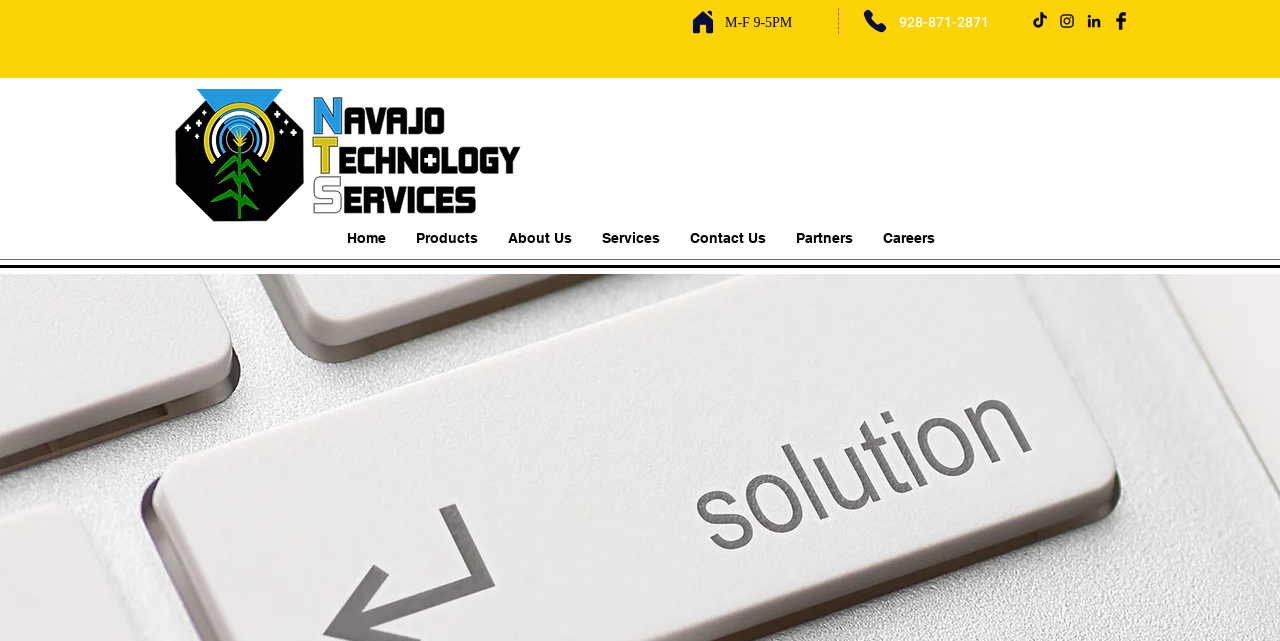Please give a succinct answer using a single word or phrase:
What is the business hours?

M-F 9-5PM